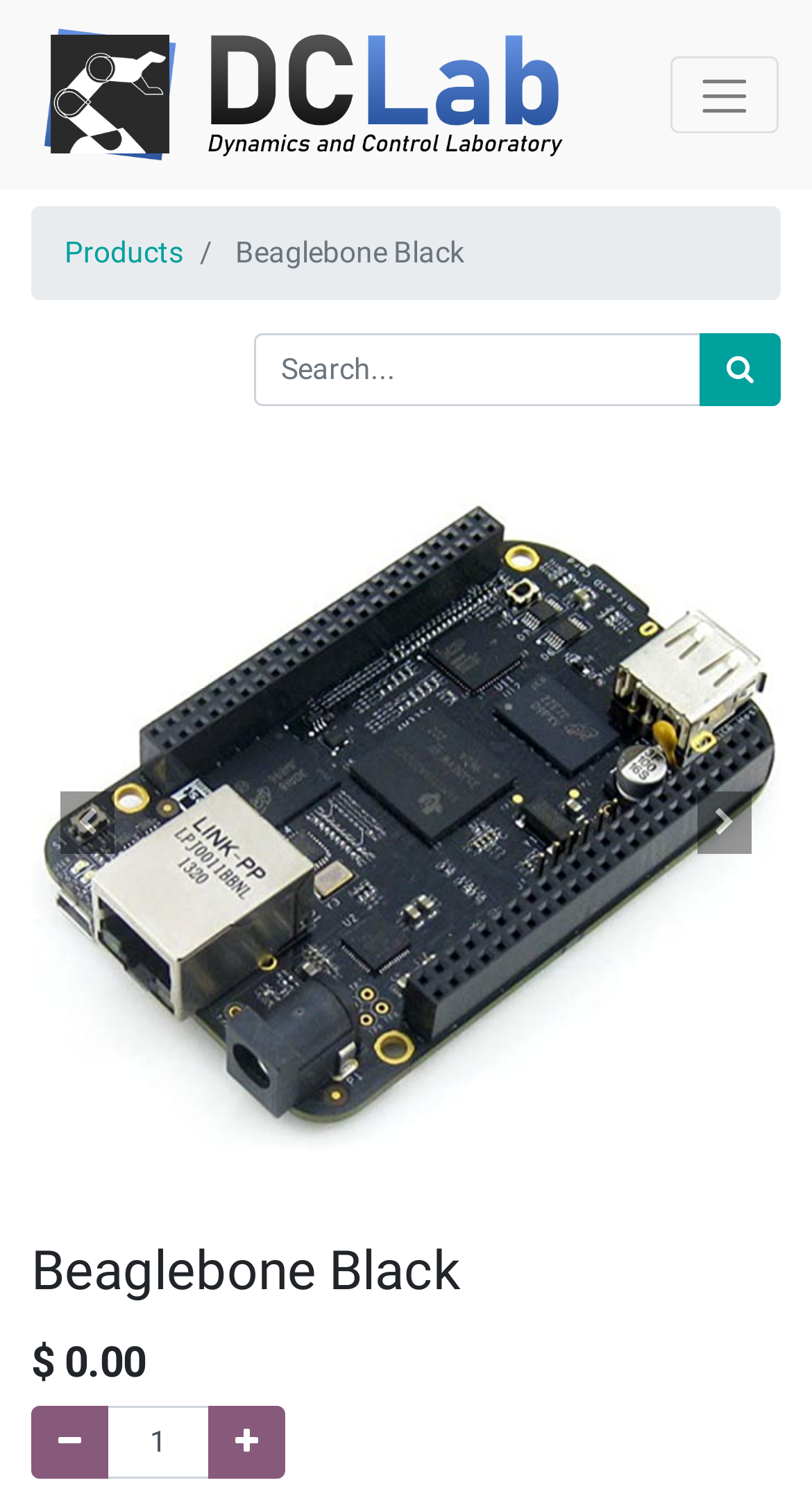What is the function of the search bar?
Using the visual information, reply with a single word or short phrase.

Search products